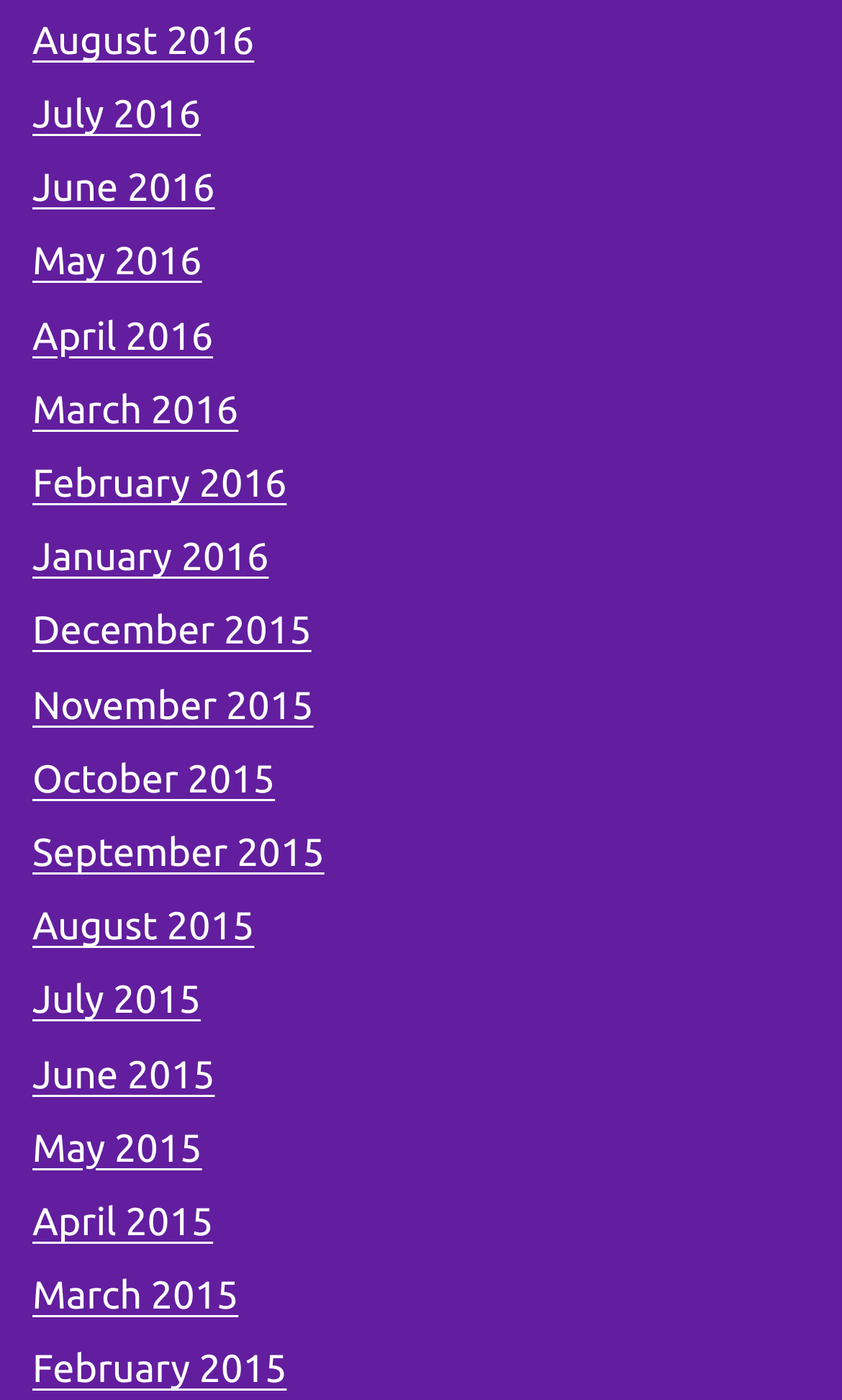Identify the bounding box coordinates of the element that should be clicked to fulfill this task: "Click on Awnings & Canopies". The coordinates should be provided as four float numbers between 0 and 1, i.e., [left, top, right, bottom].

None